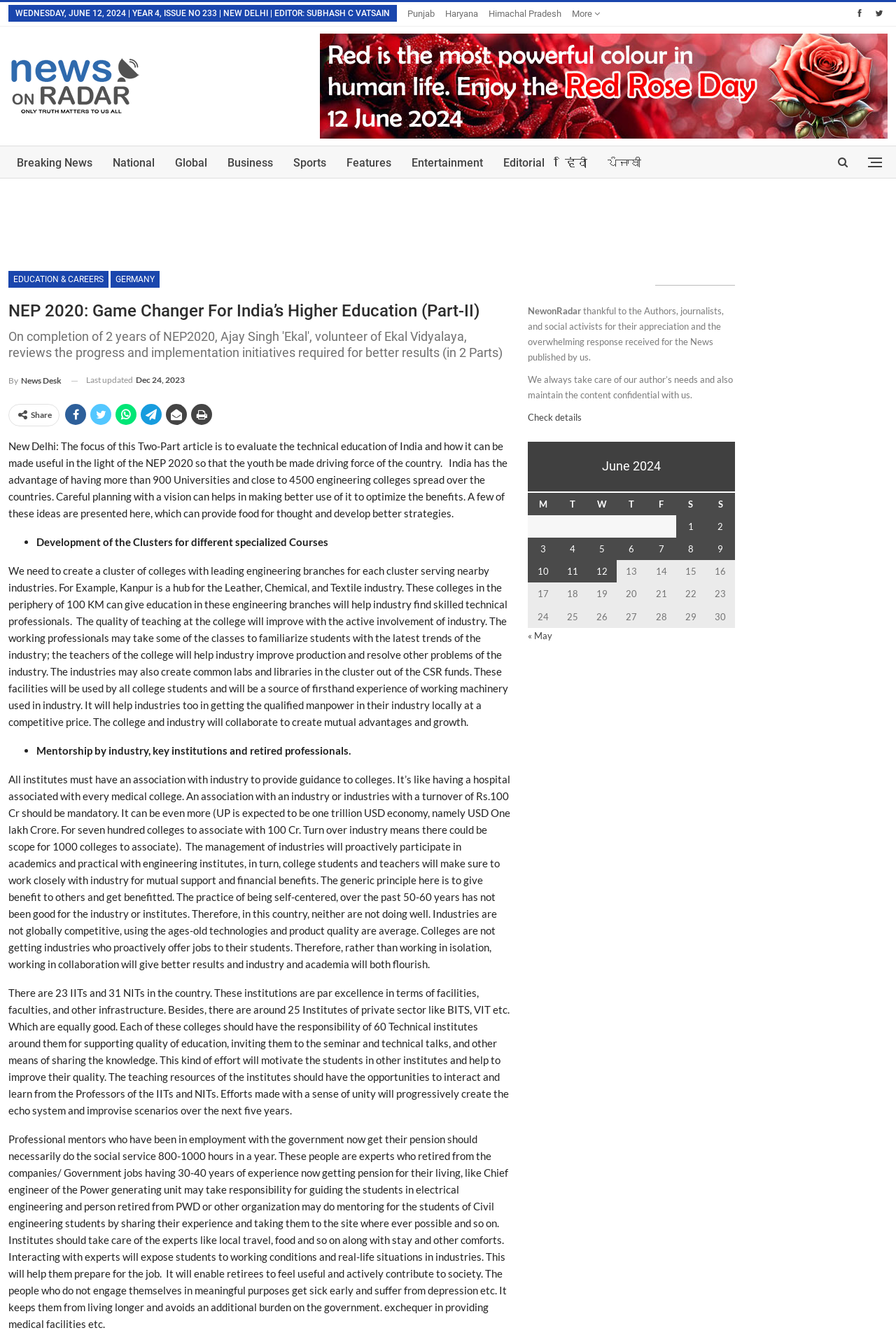Can you look at the image and give a comprehensive answer to the question:
What is the date of the article?

The date of the article can be found in the time element with the text 'Last updated' followed by the date 'Dec 24, 2023'.